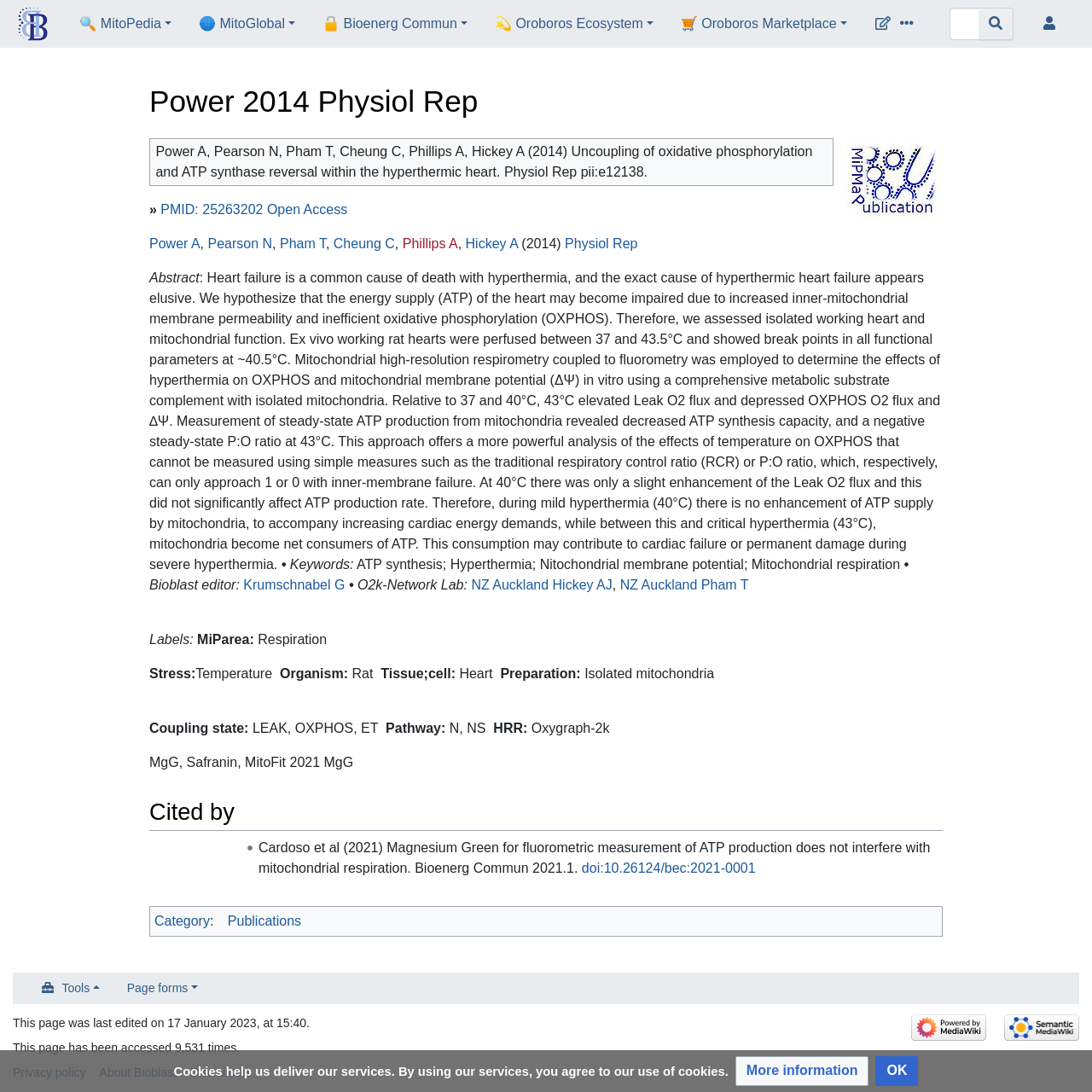Please predict the bounding box coordinates of the element's region where a click is necessary to complete the following instruction: "Search Bioblast". The coordinates should be represented by four float numbers between 0 and 1, i.e., [left, top, right, bottom].

[0.869, 0.007, 0.897, 0.037]